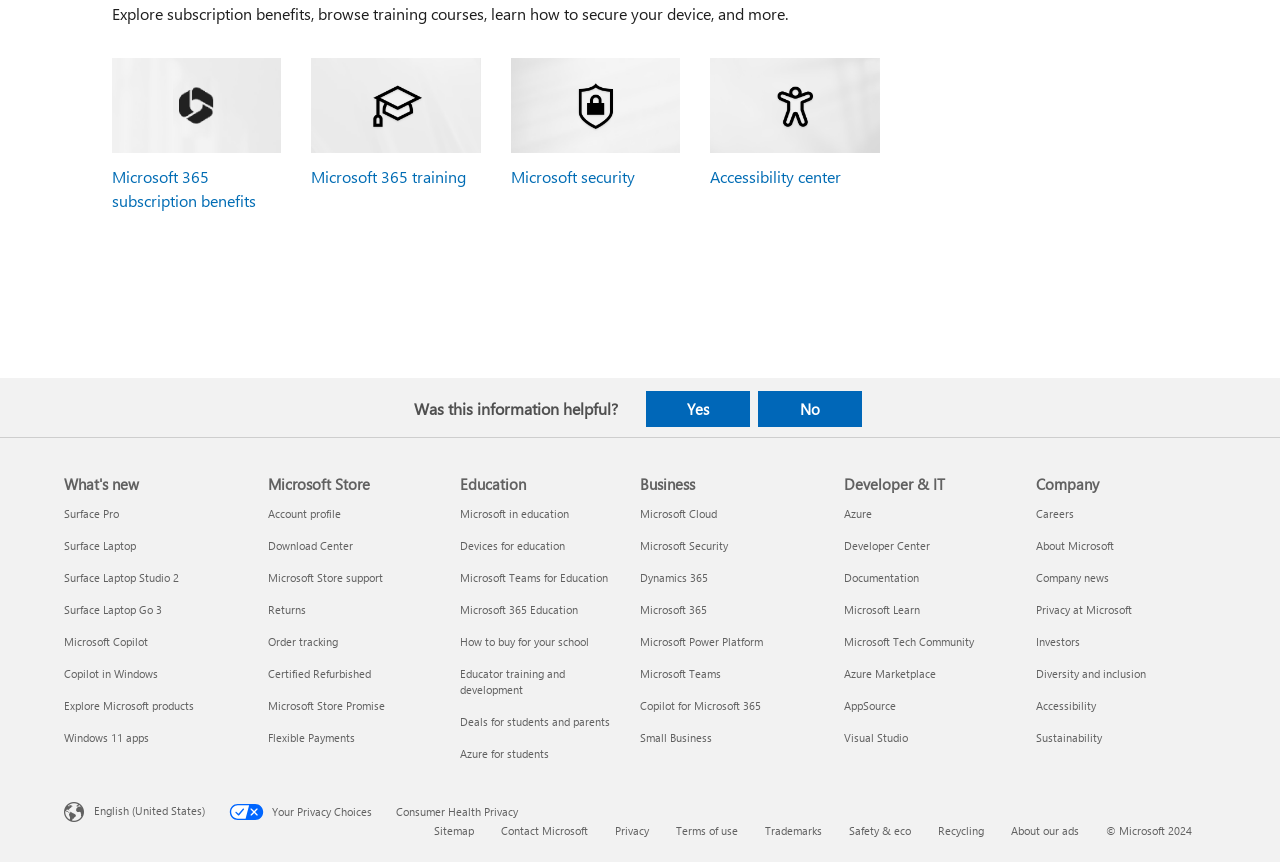How many headings are there in the footer section? From the image, respond with a single word or brief phrase.

5